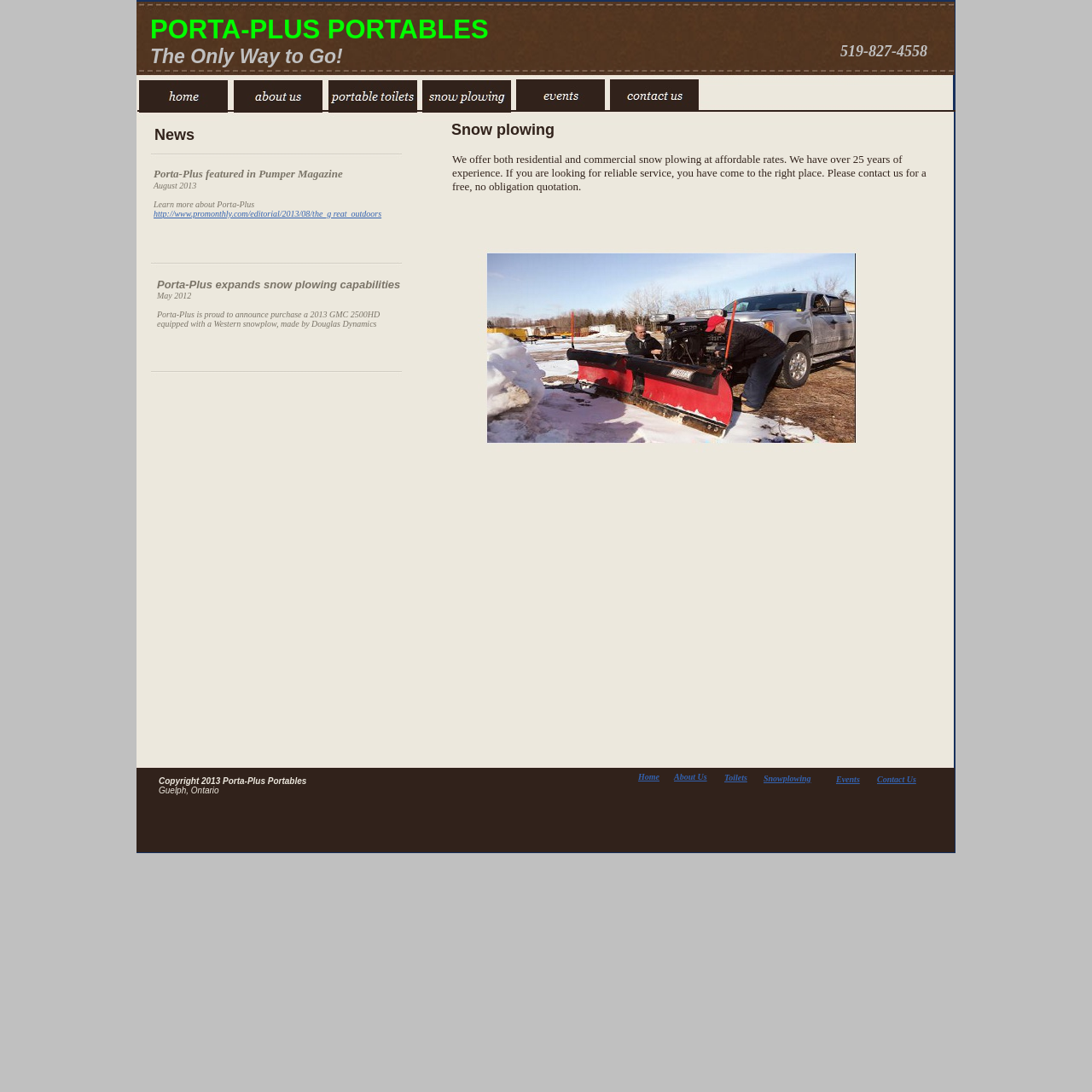Produce an elaborate caption capturing the essence of the webpage.

The webpage is about Snow Plowing services offered by Porta-Plus Portables. At the top, there is a title "Snow Plowing" and a brief introduction to the company's services, mentioning their 25 years of experience and affordable rates. Below this, there are several links to different pages, including "Home", "Toilets", "About Us", "Snowplowing", "Events", and "Contact Us".

On the left side, there is a section with news articles or updates from the company. The first article is titled "Porta-Plus featured in Pumper Magazine" and is dated August 2013. Below this, there is another article titled "Porta-Plus expands snow plowing capabilities" and is dated May 2012. There is also a link to an external article from Pro Monthly magazine.

At the bottom of the page, there is a copyright notice stating "Copyright 2013 Porta-Plus Portables" and the company's location, "Guelph, Ontario". The company's phone number, "519-827-4558", is also displayed.